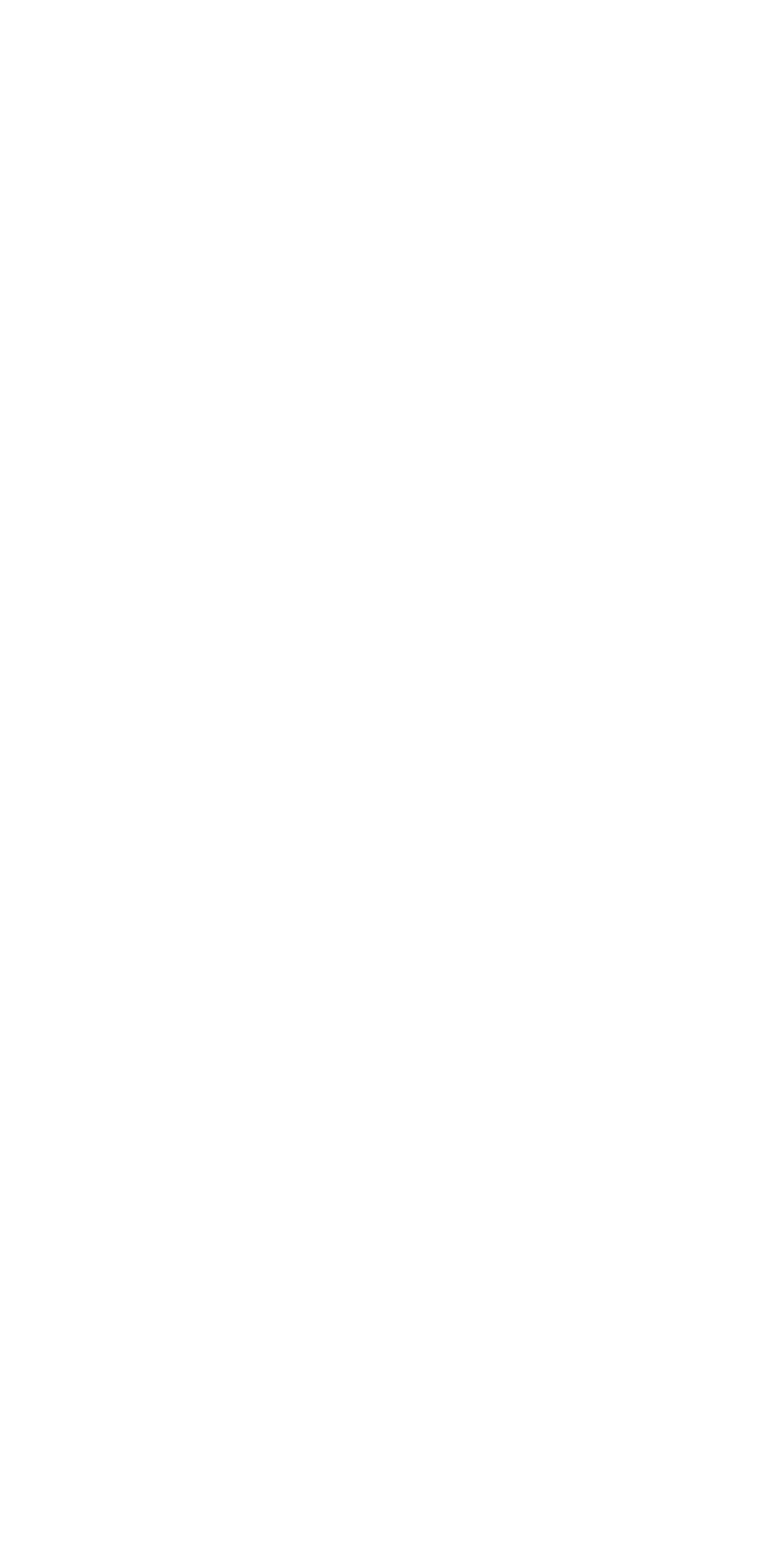How many links are under the 'Platform' heading?
Please provide a detailed and comprehensive answer to the question.

Under the 'Platform' heading, I counted 7 links: 'Gamification Platform', 'All Game Concepts', 'Luck Games', 'Knowledge Games', 'Skill Games', and 'Integrations'. These links have bounding box coordinates ranging from [0.051, 0.462, 0.949, 0.509] to [0.051, 0.696, 0.949, 0.743].